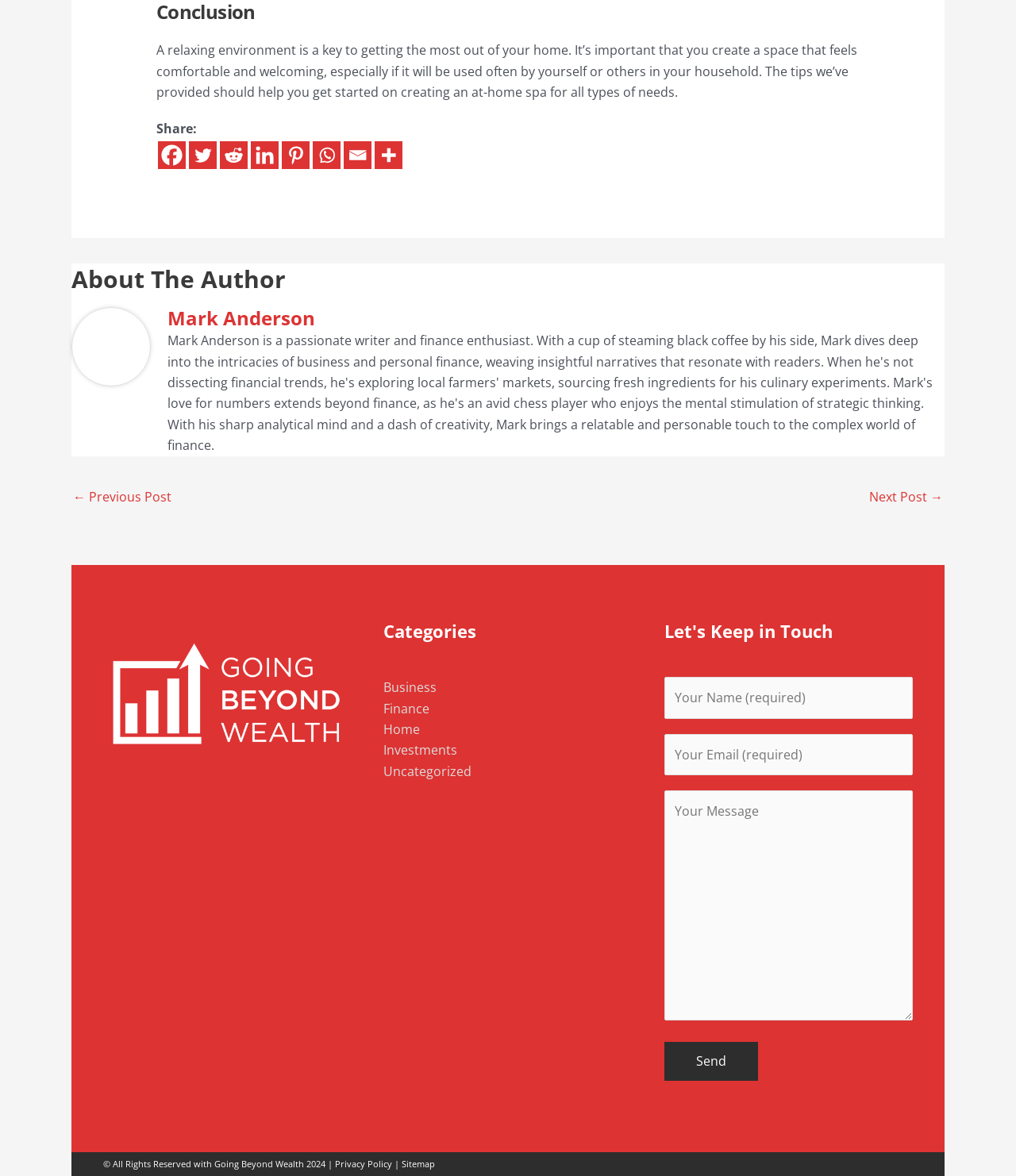Please determine the bounding box of the UI element that matches this description: Mark Anderson. The coordinates should be given as (top-left x, top-left y, bottom-right x, bottom-right y), with all values between 0 and 1.

[0.165, 0.261, 0.93, 0.281]